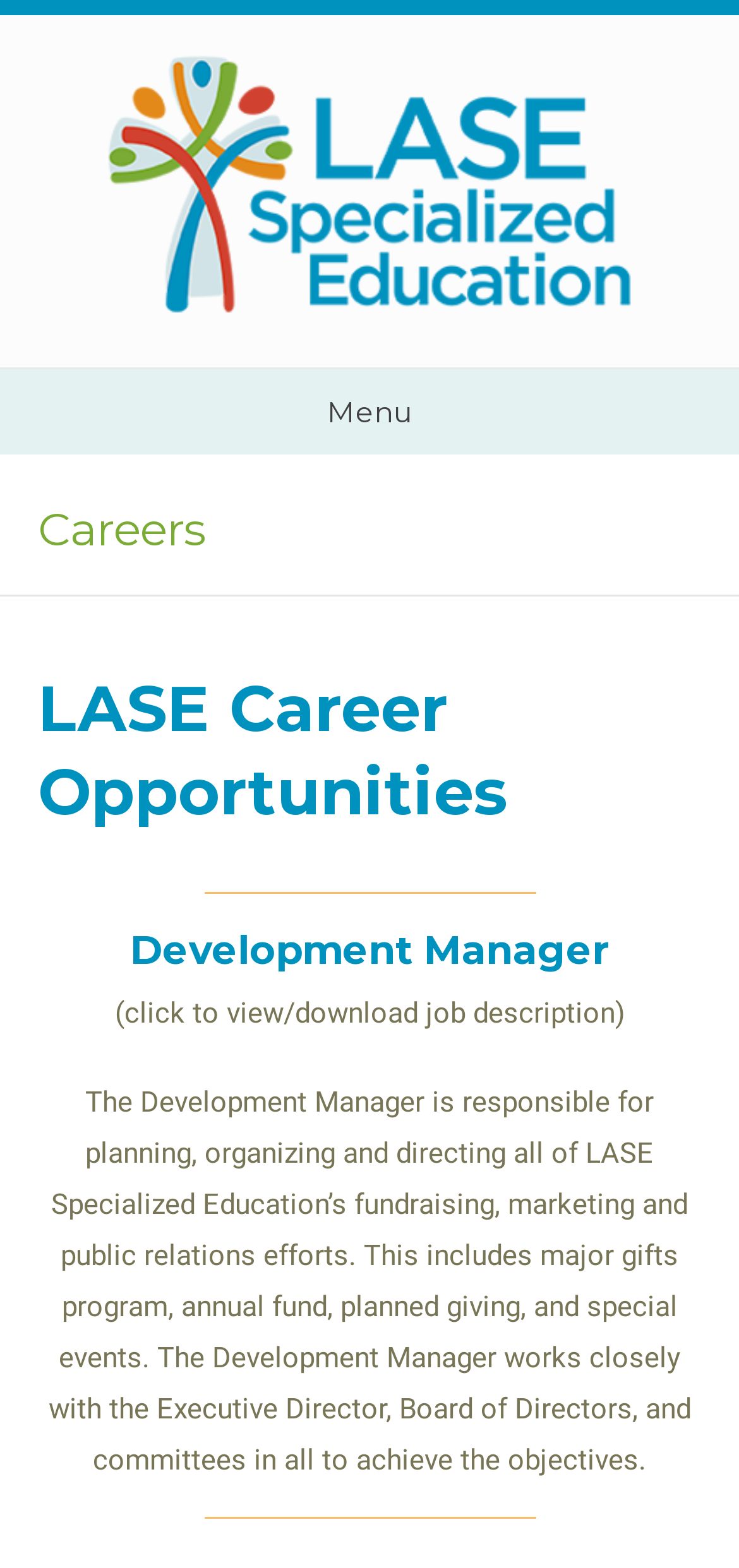What type of job opportunities are listed on this page?
Respond with a short answer, either a single word or a phrase, based on the image.

Development Manager